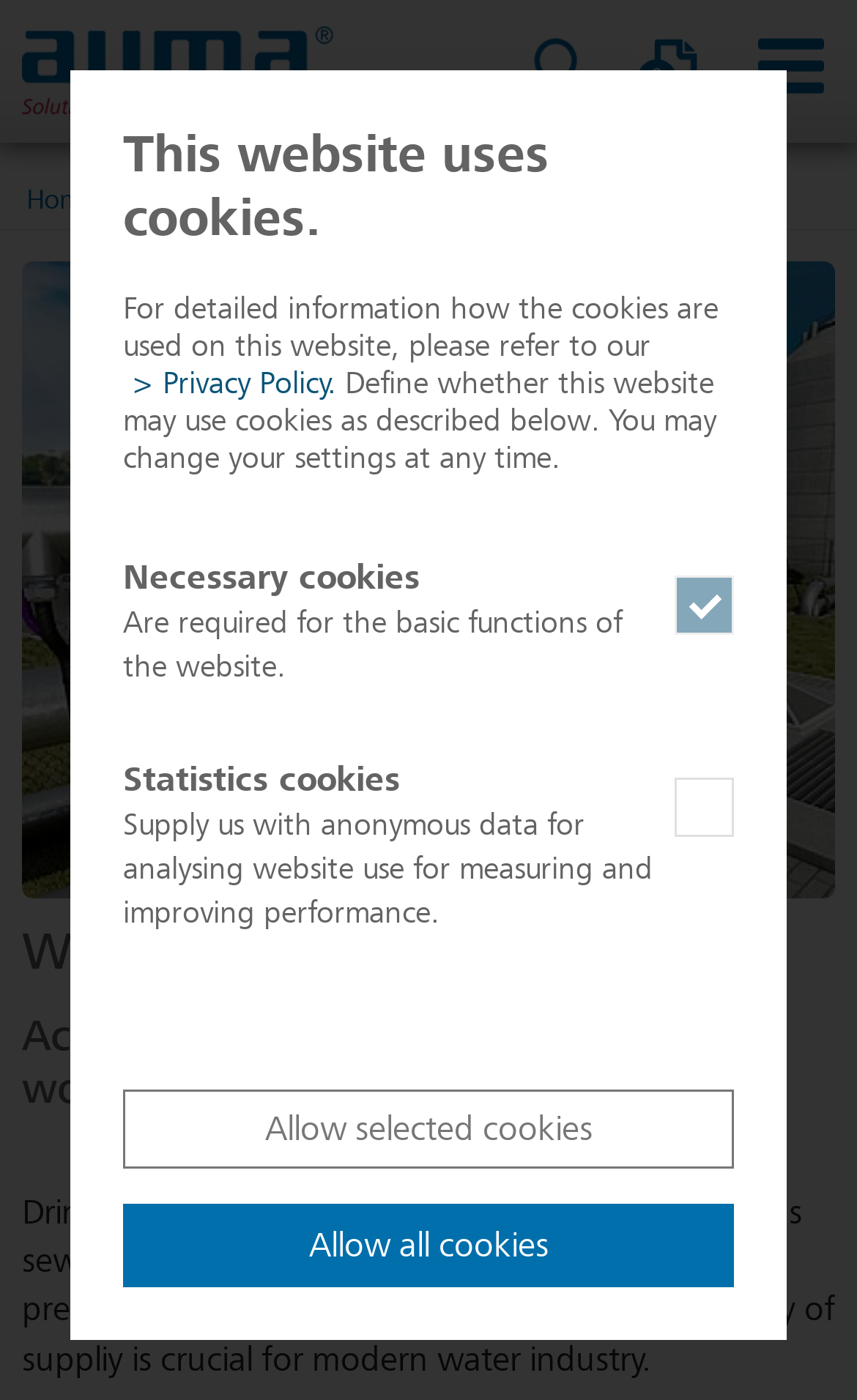Please give the bounding box coordinates of the area that should be clicked to fulfill the following instruction: "Click the 'allow cookies' button". The coordinates should be in the format of four float numbers from 0 to 1, i.e., [left, top, right, bottom].

[0.144, 0.777, 0.856, 0.834]